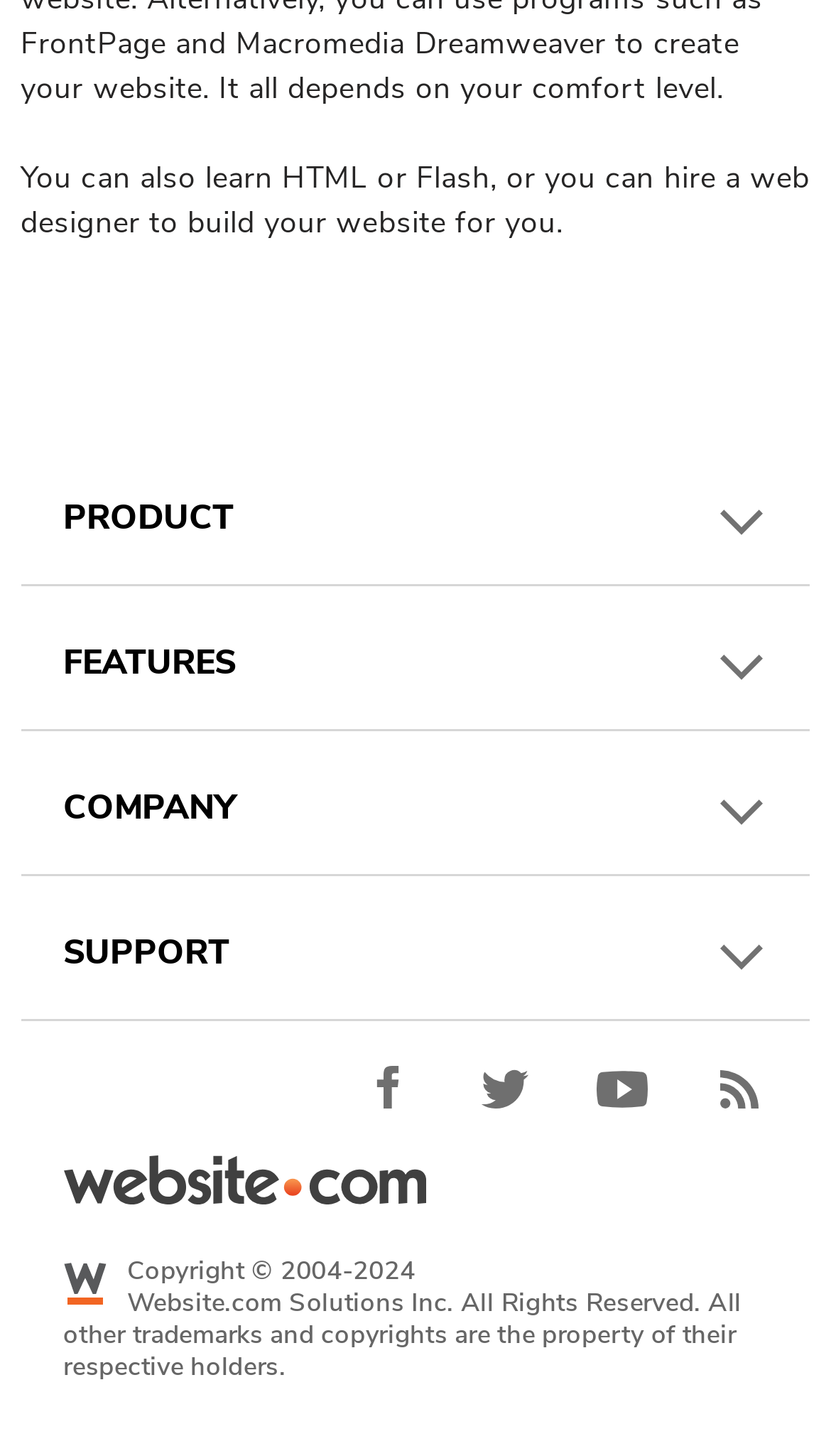Identify the bounding box of the UI component described as: "Smart SEO Tools".

[0.076, 0.773, 0.383, 0.81]